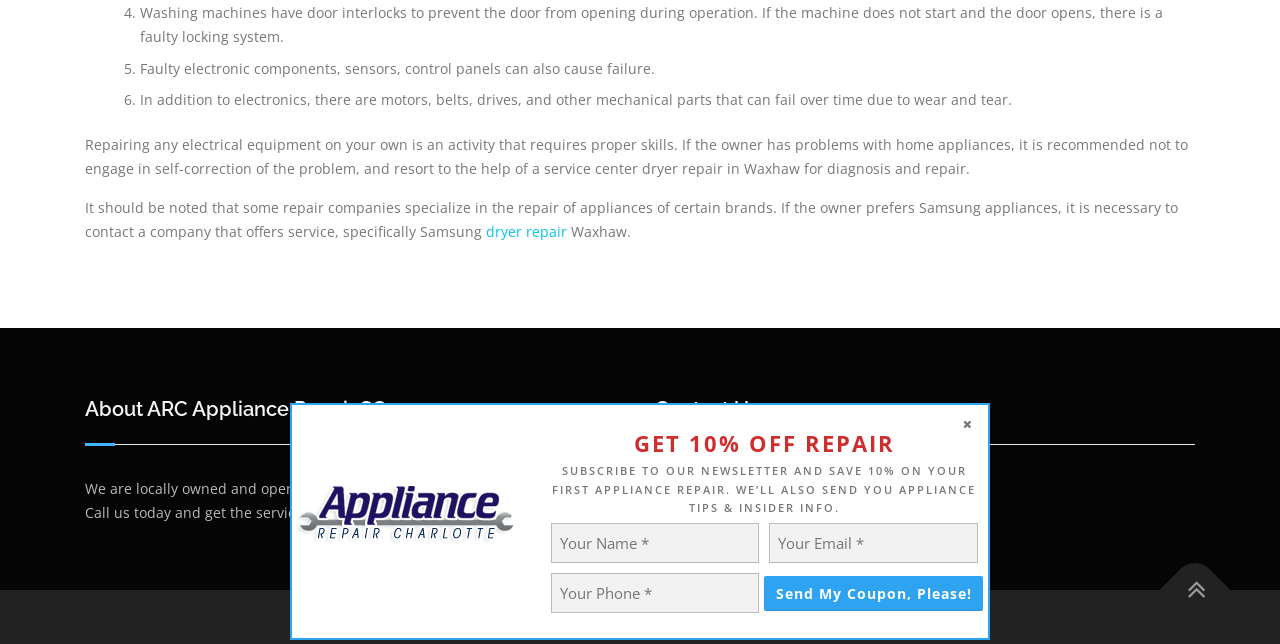Determine the bounding box for the described UI element: "title="Back To Top"".

[0.906, 0.861, 0.961, 0.971]